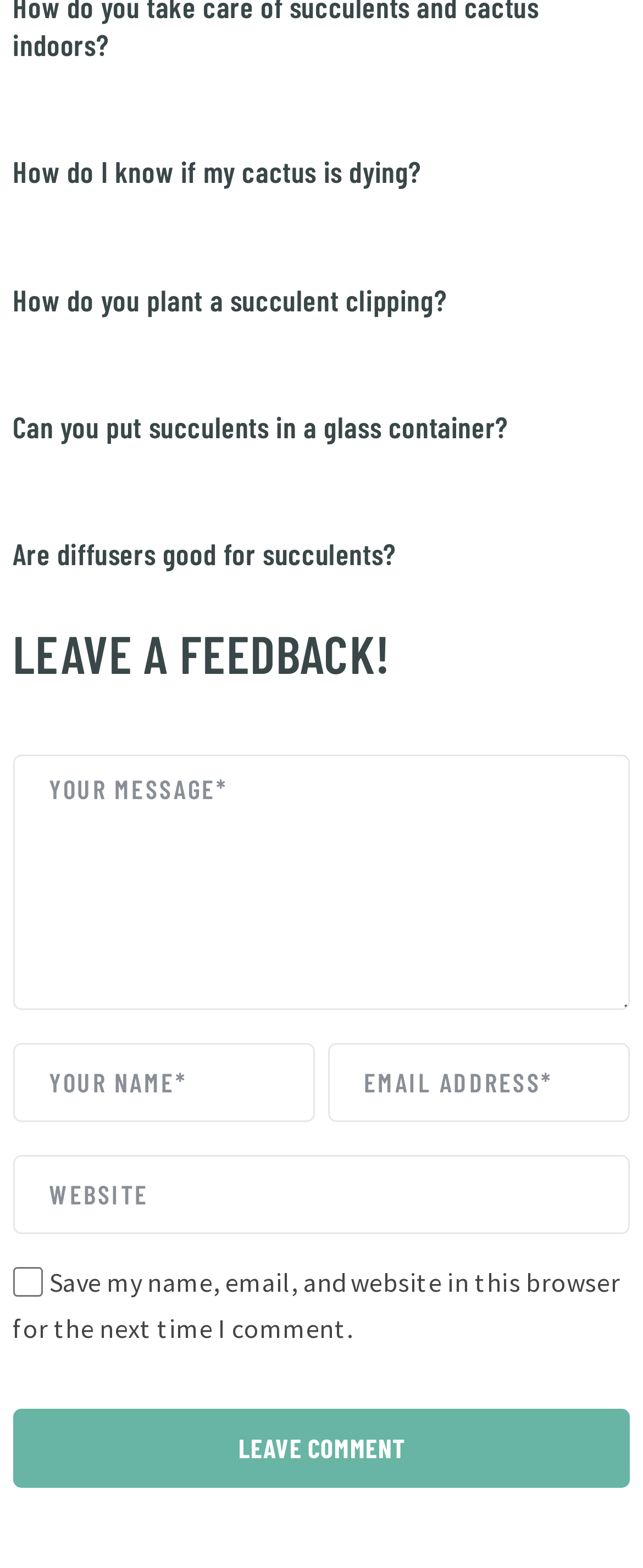Identify the bounding box coordinates for the UI element described as follows: Heather De Forest ▸ ▾. Use the format (top-left x, top-left y, bottom-right x, bottom-right y) and ensure all values are floating point numbers between 0 and 1.

None